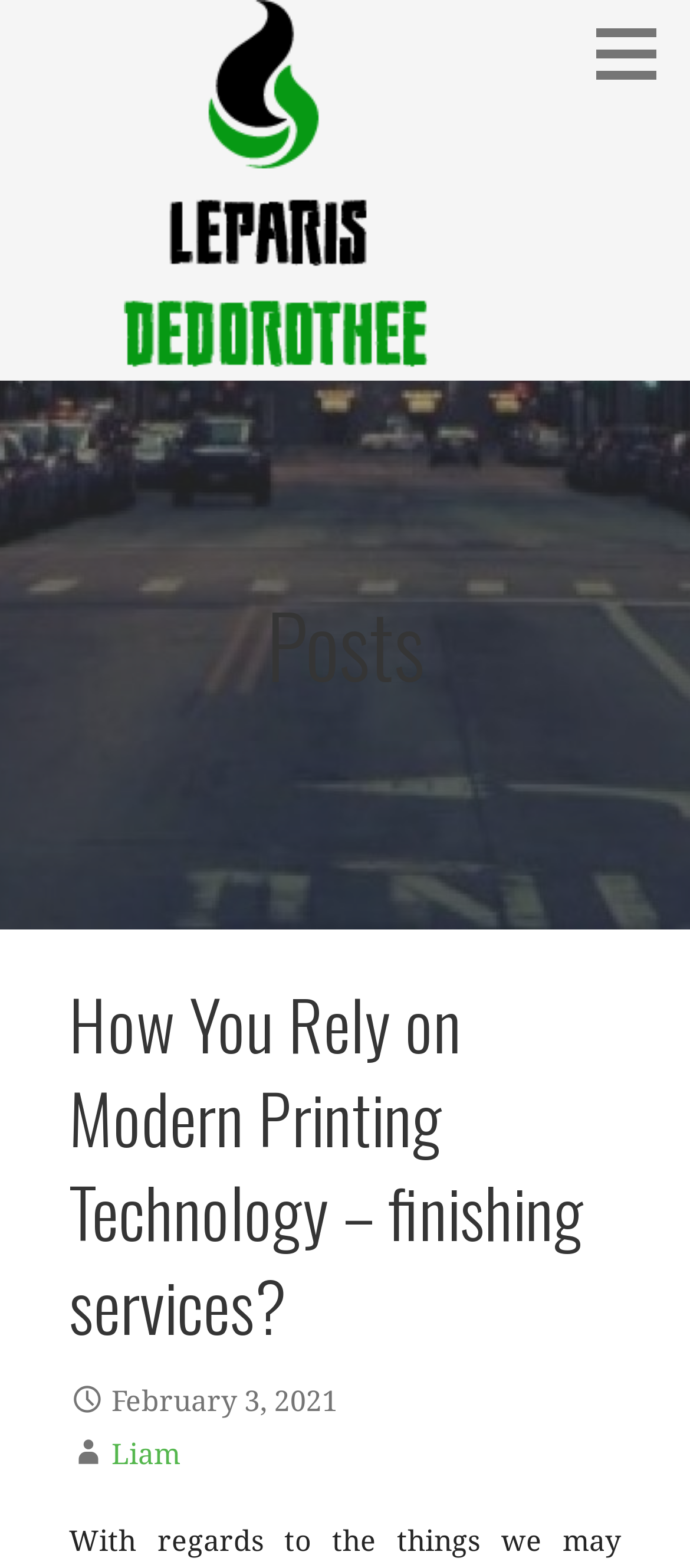What is the logo of Leparis Dedorothee?
Provide a short answer using one word or a brief phrase based on the image.

Image